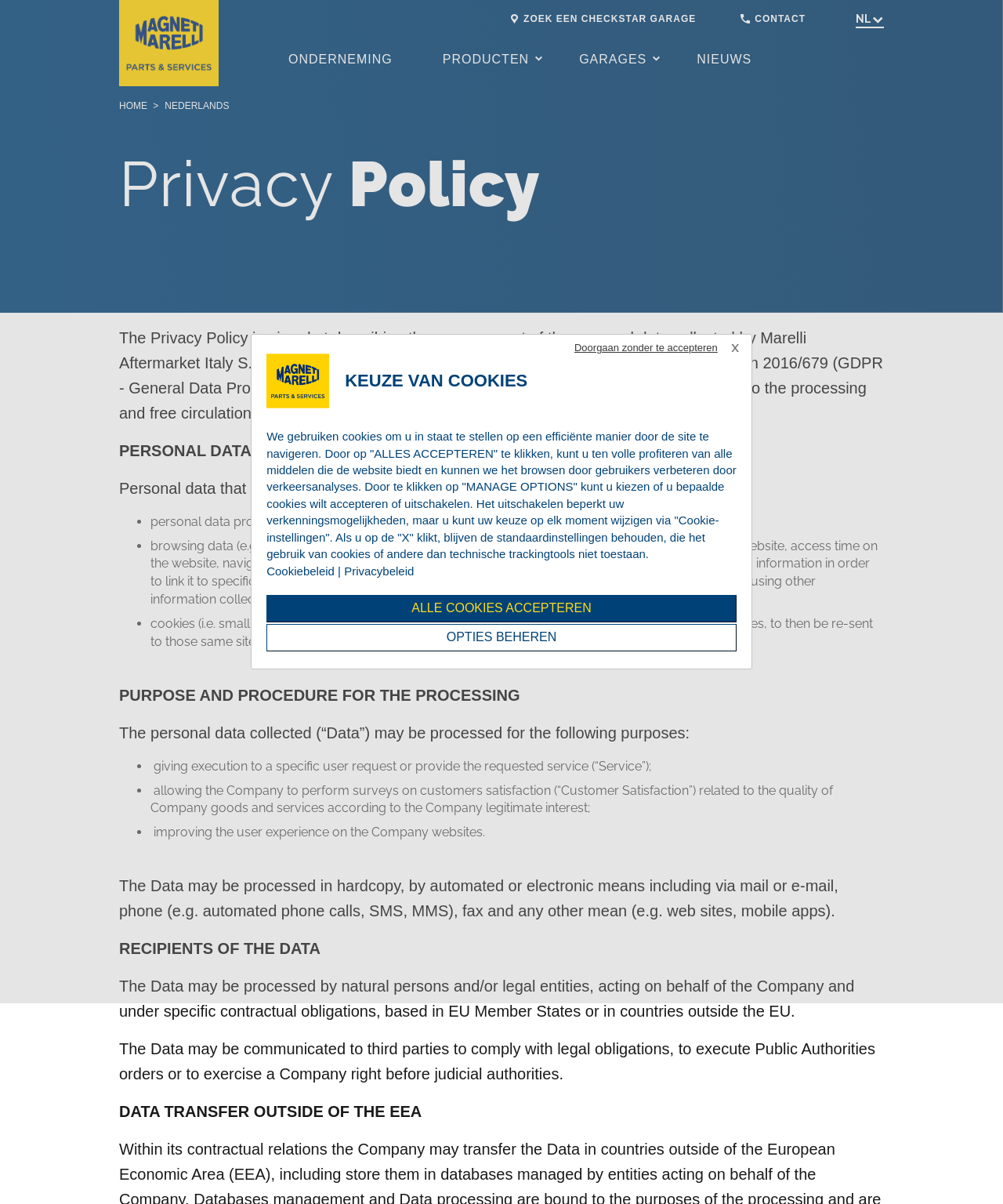Specify the bounding box coordinates of the region I need to click to perform the following instruction: "Click on the 'GARAGES' link". The coordinates must be four float numbers in the range of 0 to 1, i.e., [left, top, right, bottom].

[0.577, 0.044, 0.645, 0.055]